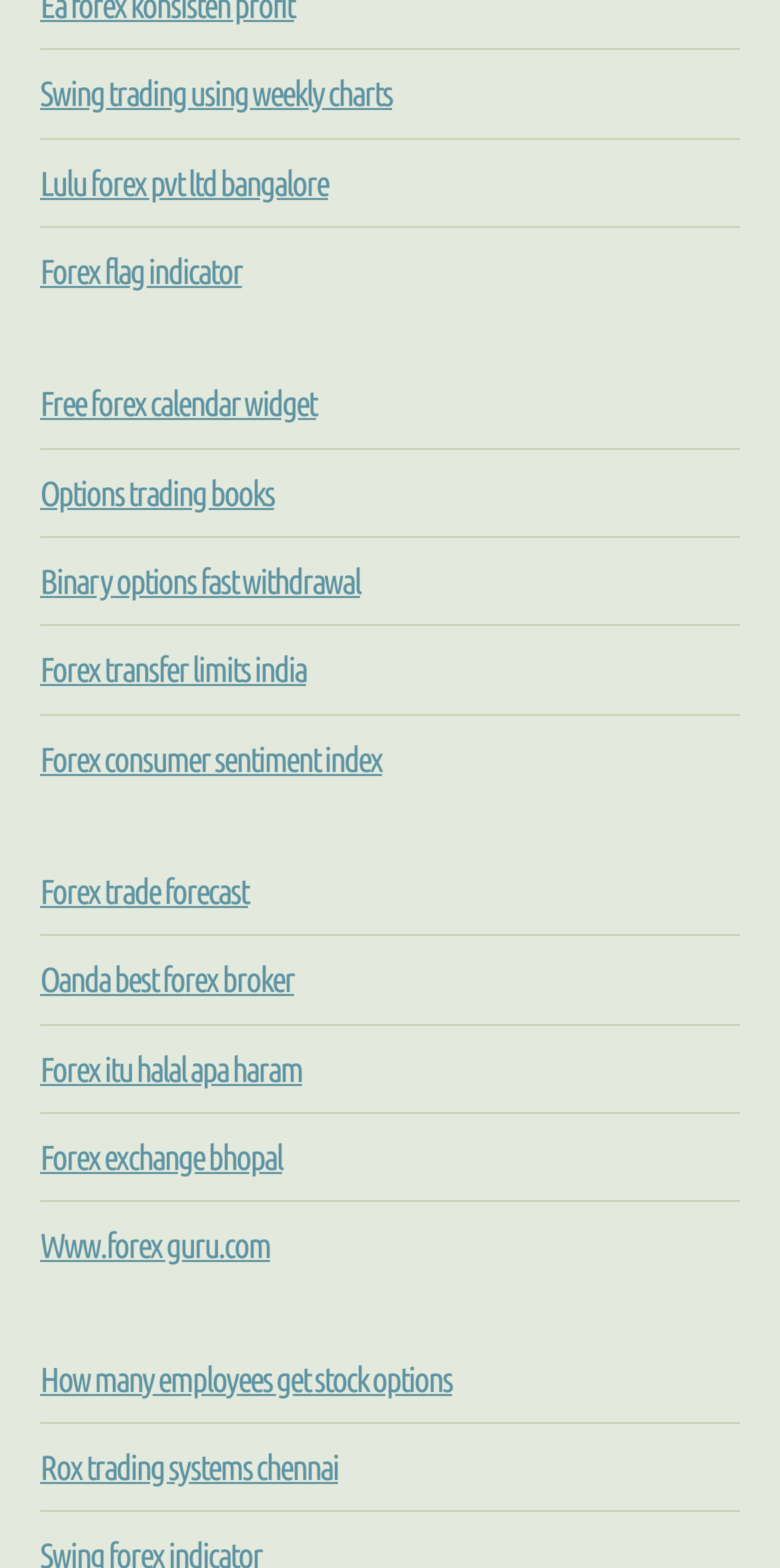Identify the bounding box coordinates of the HTML element based on this description: "Forex consumer sentiment index".

[0.051, 0.471, 0.49, 0.496]